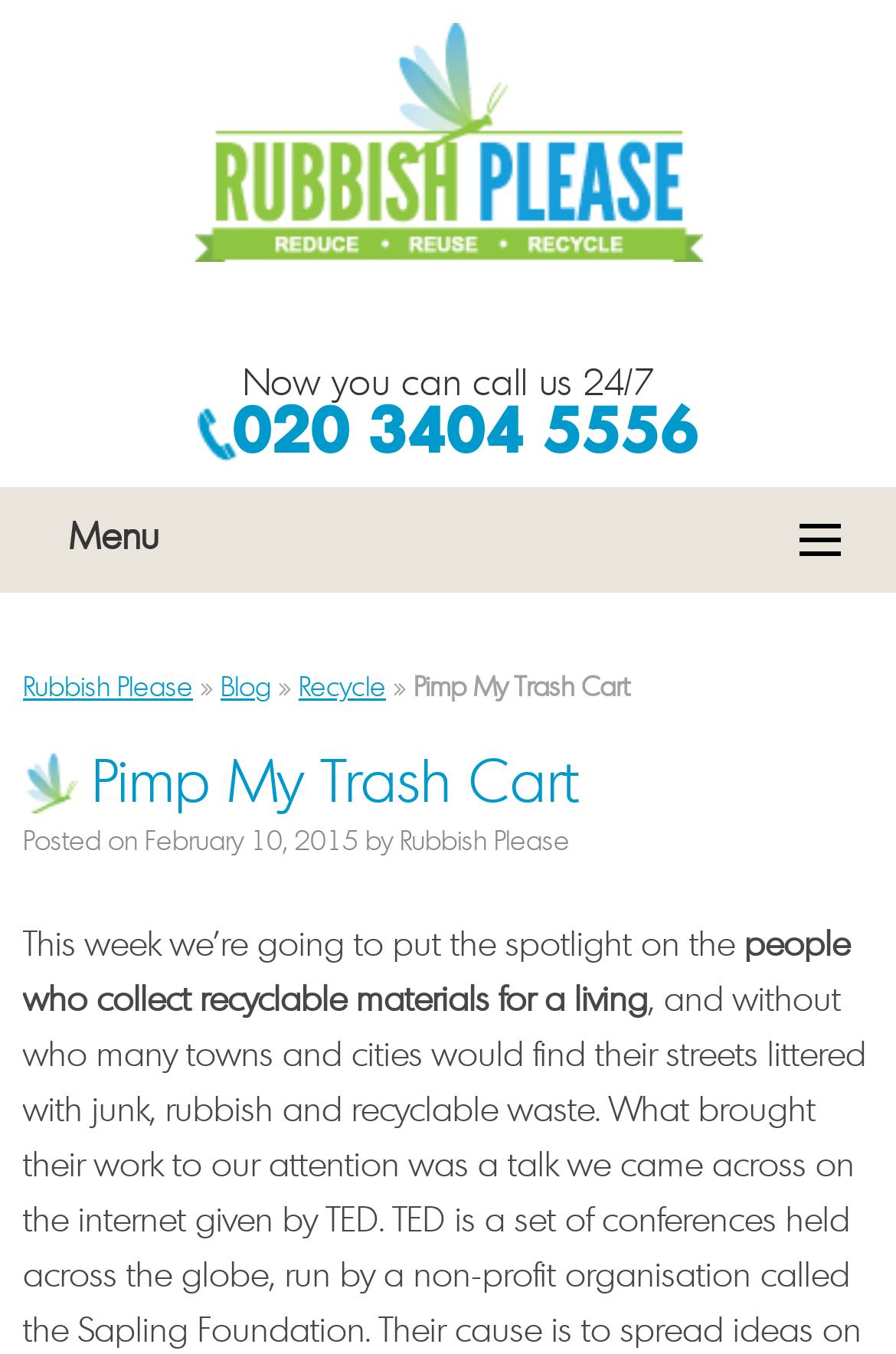By analyzing the image, answer the following question with a detailed response: What is the phone number to call?

I found the phone number by looking at the link element with the text '020 3404 5556' which is located below the 'Now you can call us 24/7' text.